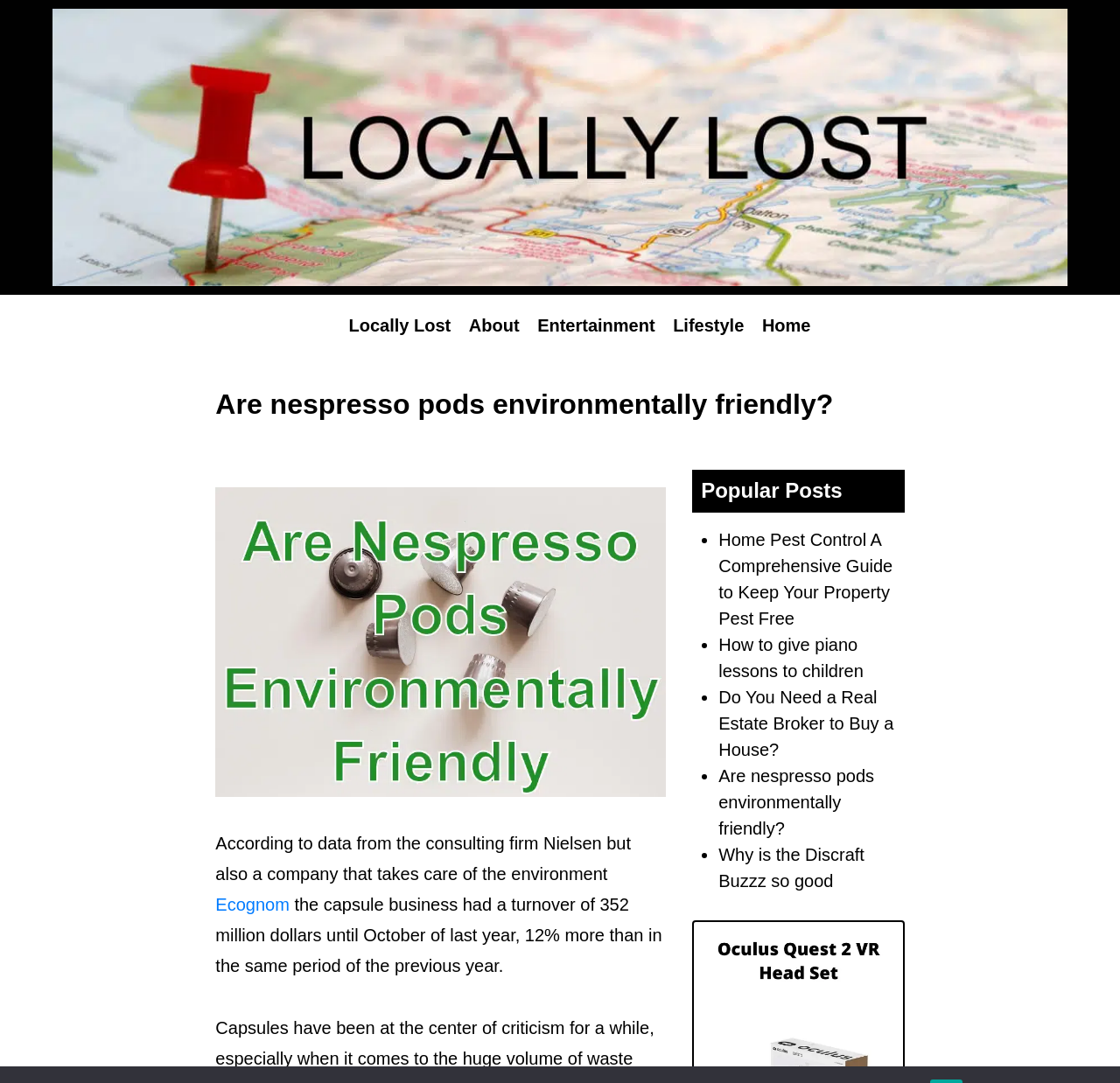Describe in detail what you see on the webpage.

The webpage is about the environmental friendliness of Nespresso pods, with a focus on the capsule business's turnover. At the top, there is a large image taking up most of the width, with a link labeled "WPO Image". Below the image, there is a navigation menu with links to "Locally Lost", "About", "Entertainment", "Lifestyle", and "Home".

The main content of the page starts with a heading that asks "Are nespresso pods environmentally friendly?" followed by a paragraph of text that discusses the capsule business's turnover, citing data from Nielsen and Ecognom. The text mentions that the business had a turnover of 352 million dollars until October of last year, which is 12% more than the same period of the previous year.

To the right of the main content, there is a section labeled "Popular Posts" with a list of links to other articles, including "Home Pest Control A Comprehensive Guide to Keep Your Property Pest Free", "How to give piano lessons to children", "Do You Need a Real Estate Broker to Buy a House?", "Are nespresso pods environmentally friendly?" (which is the same as the current page), and "Why is the Discraft Buzzz so good". Each link is preceded by a bullet point.